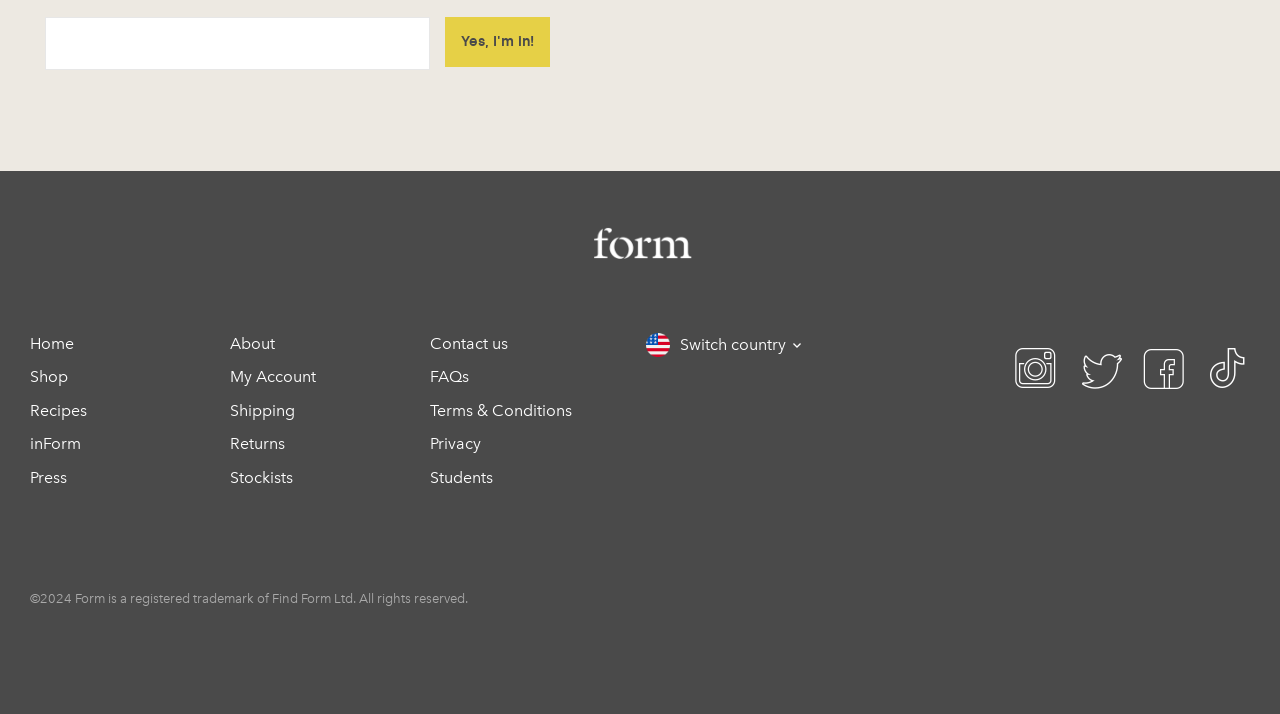Could you please study the image and provide a detailed answer to the question:
What is the purpose of the button at the top?

The button at the top with the text 'Yes, I'm in!' suggests that it is used to confirm or agree to something, possibly terms and conditions or an age verification.